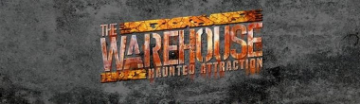Break down the image and describe each part extensively.

The image prominently displays the title "The Warehouse Haunted Attraction." The text is artistically rendered with a blend of textures that evoke a spooky and eerie atmosphere, fitting for a haunted attraction. The background features a rustic, grungy texture that enhances the sense of mystery and intrigue. This attraction is likely designed to provide visitors with a thrilling experience, steeped in themes of fear and excitement. The Warehouse is located at 313 Legion Street, Weber City, VA, and is described as a captivating destination for those seeking a chilling adventure during the haunted season.